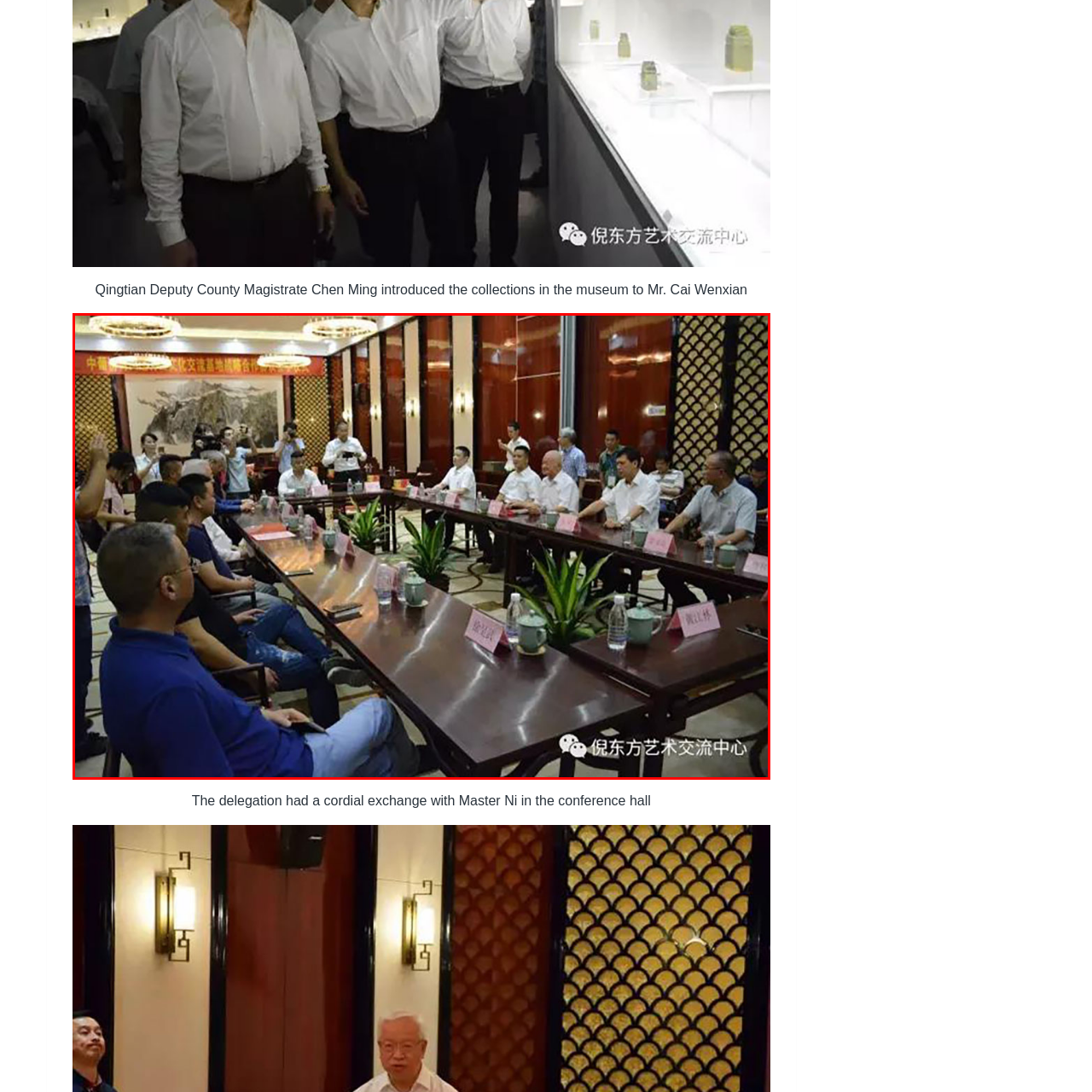Describe in detail what you see in the image highlighted by the red border.

The image captures a formal meeting held in a well-lit conference hall, characterized by its elegant decor and wooden furnishings. Seated at a long table are several individuals engaged in a cordial exchange, indicative of a significant discussion or collaborative effort. A notable figure, likely the Qingtian Deputy County Magistrate, is seen introducing collections from a local museum to Mr. Cai Wenxian, showcasing the cultural exchange theme of the gathering. The backdrop features traditional artwork, enriching the atmosphere, while small green plants and water bottles on the table contribute to the hospitable environment. Attendees are actively participating, with some members of the delegation taking notes or documenting the discussions, reflecting the importance of the occasion.